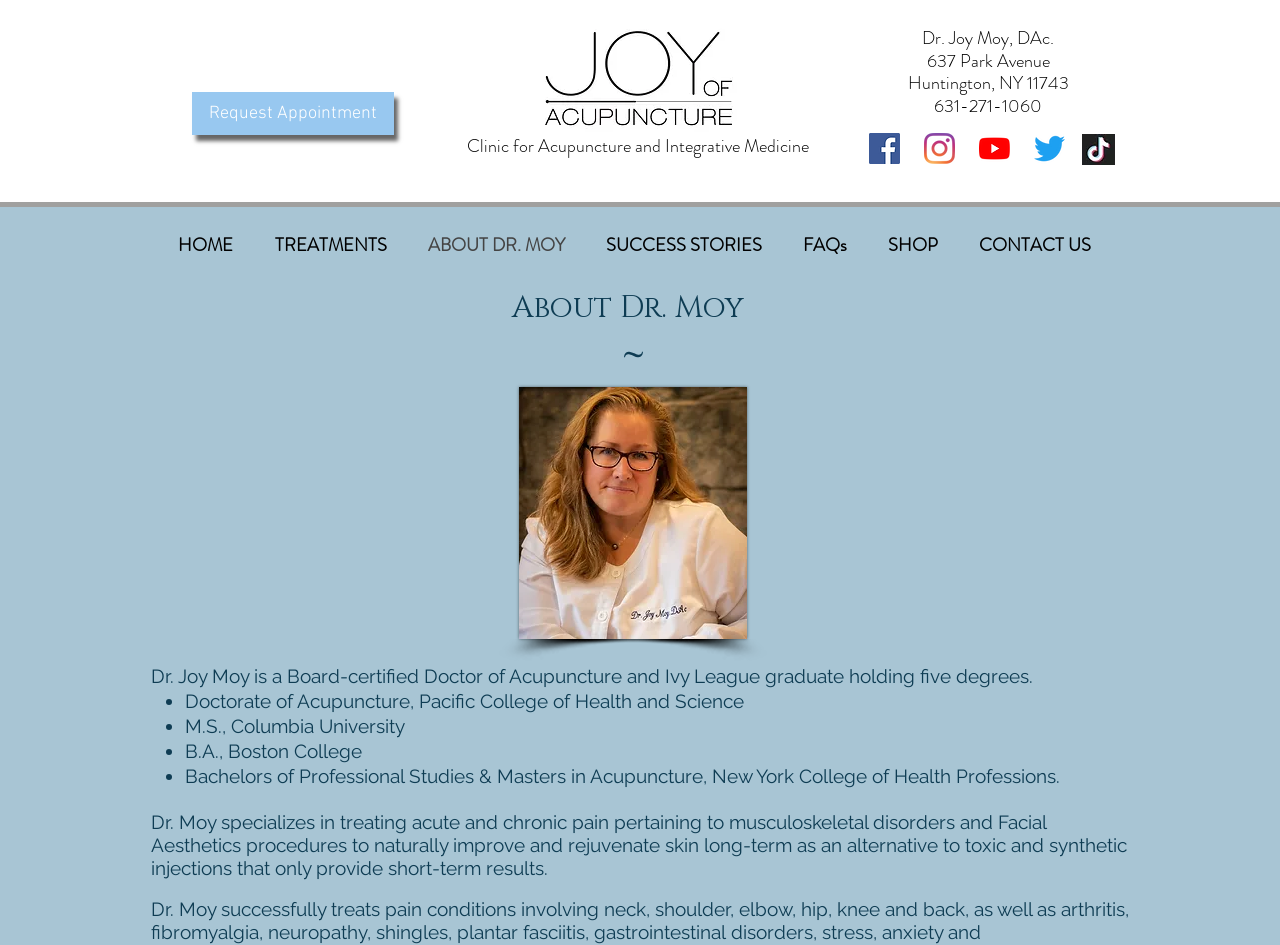Please give a succinct answer using a single word or phrase:
What is the clinic's address?

637 Park Avenue, Huntington, NY 11743